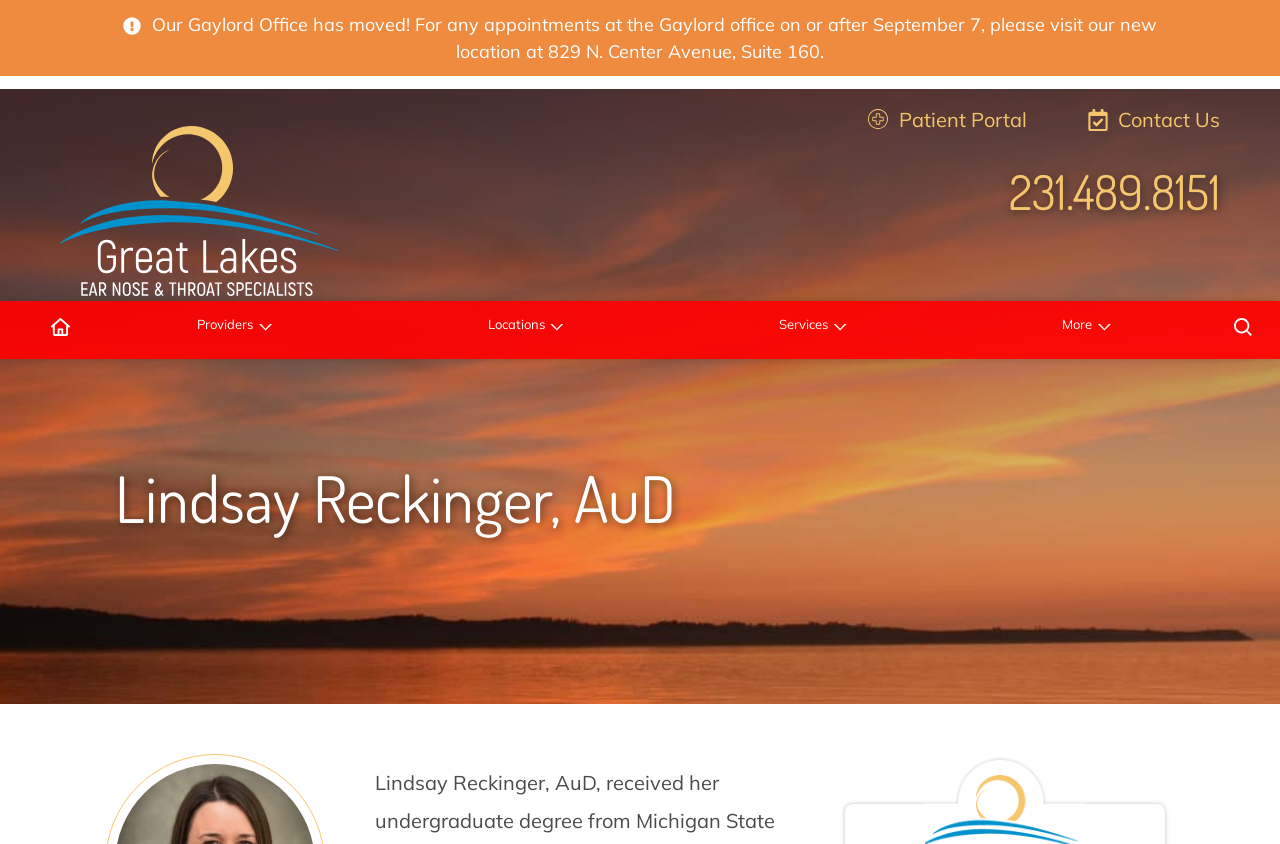What is the phone number to call the office?
Using the image, provide a concise answer in one word or a short phrase.

231.489.8151